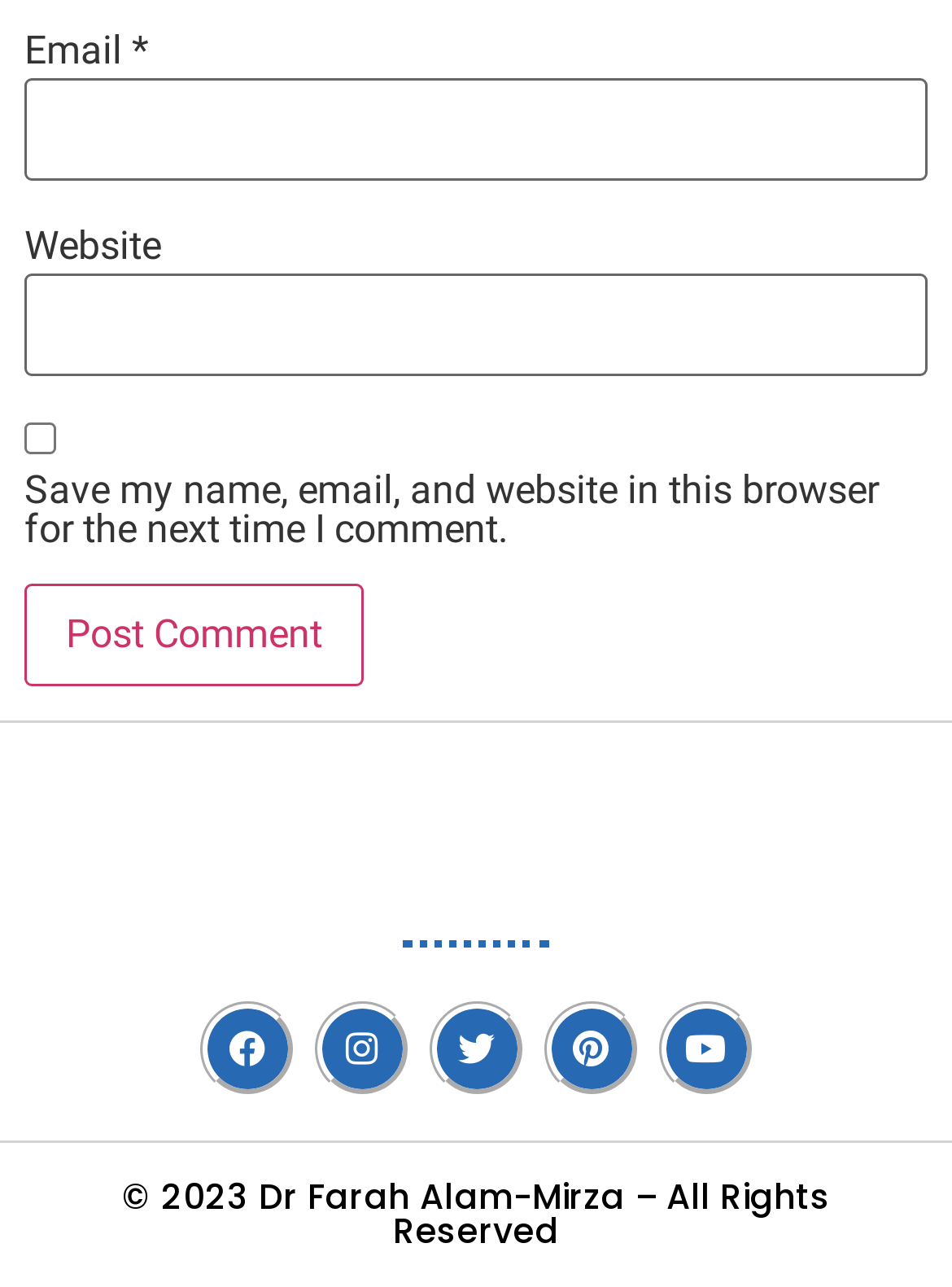Pinpoint the bounding box coordinates of the area that must be clicked to complete this instruction: "Input website URL".

[0.026, 0.213, 0.974, 0.293]